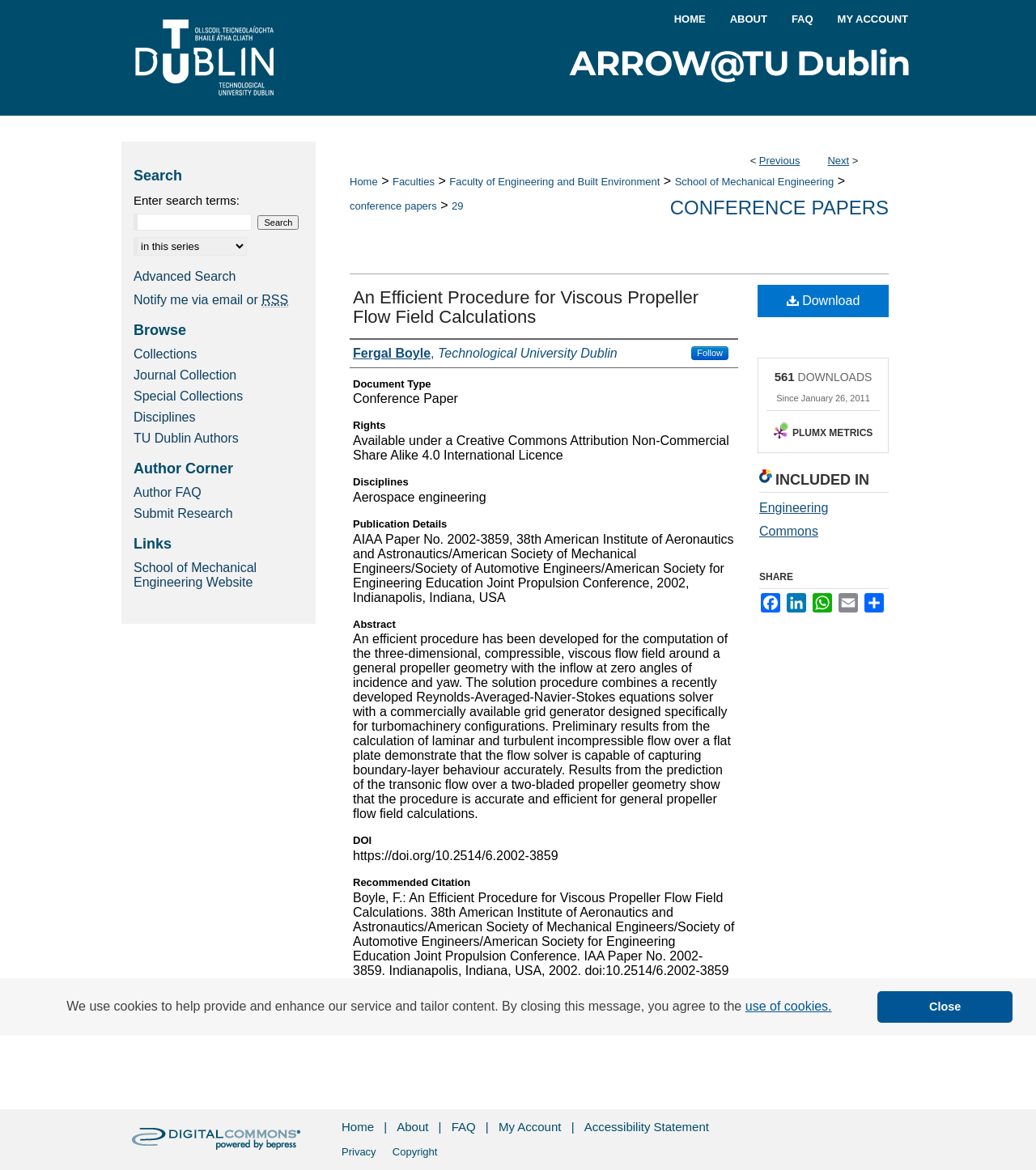How many downloads are there?
Using the image as a reference, answer with just one word or a short phrase.

561